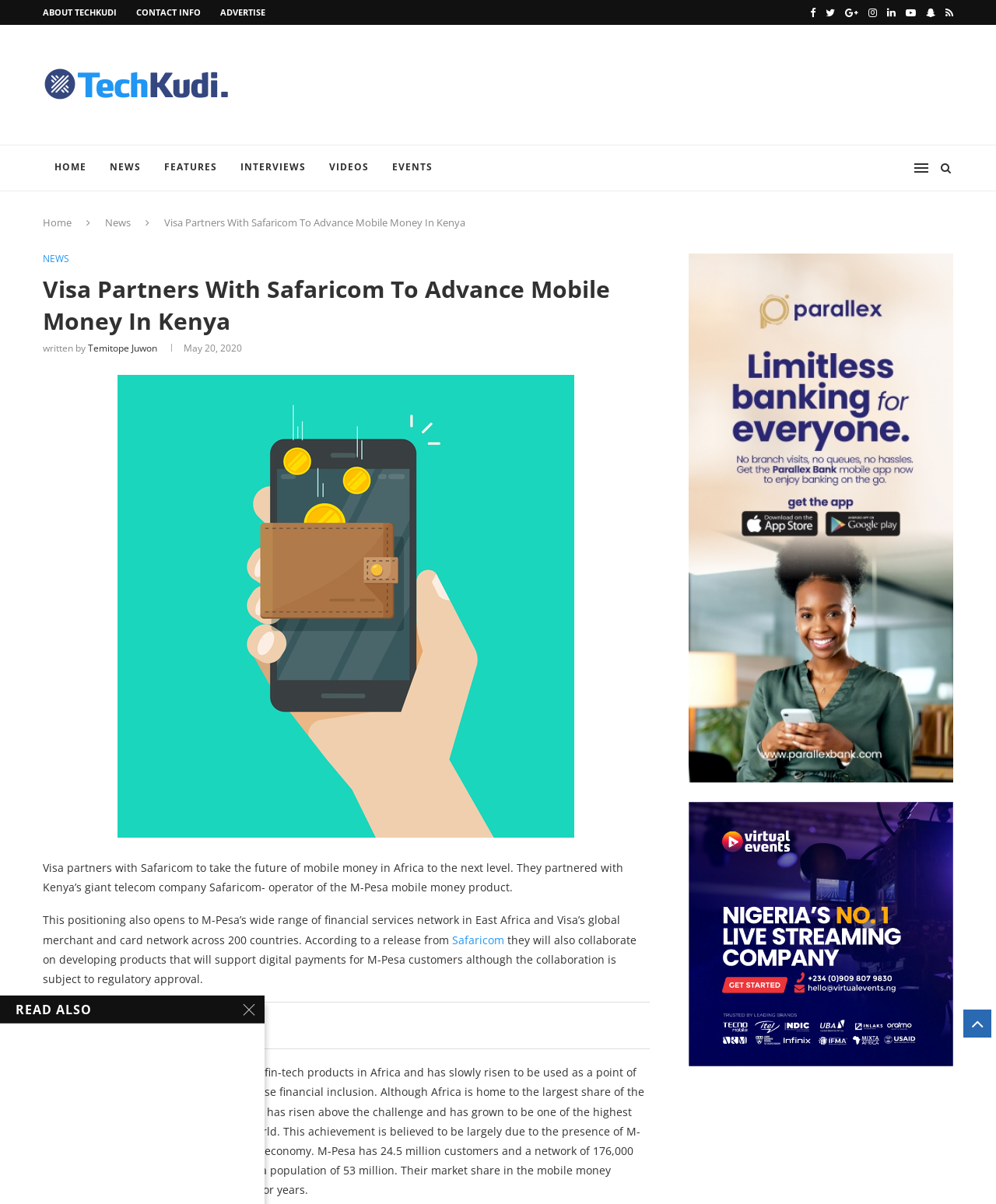What is the name of the author of the news article?
Please provide a single word or phrase in response based on the screenshot.

Temitope Juwon